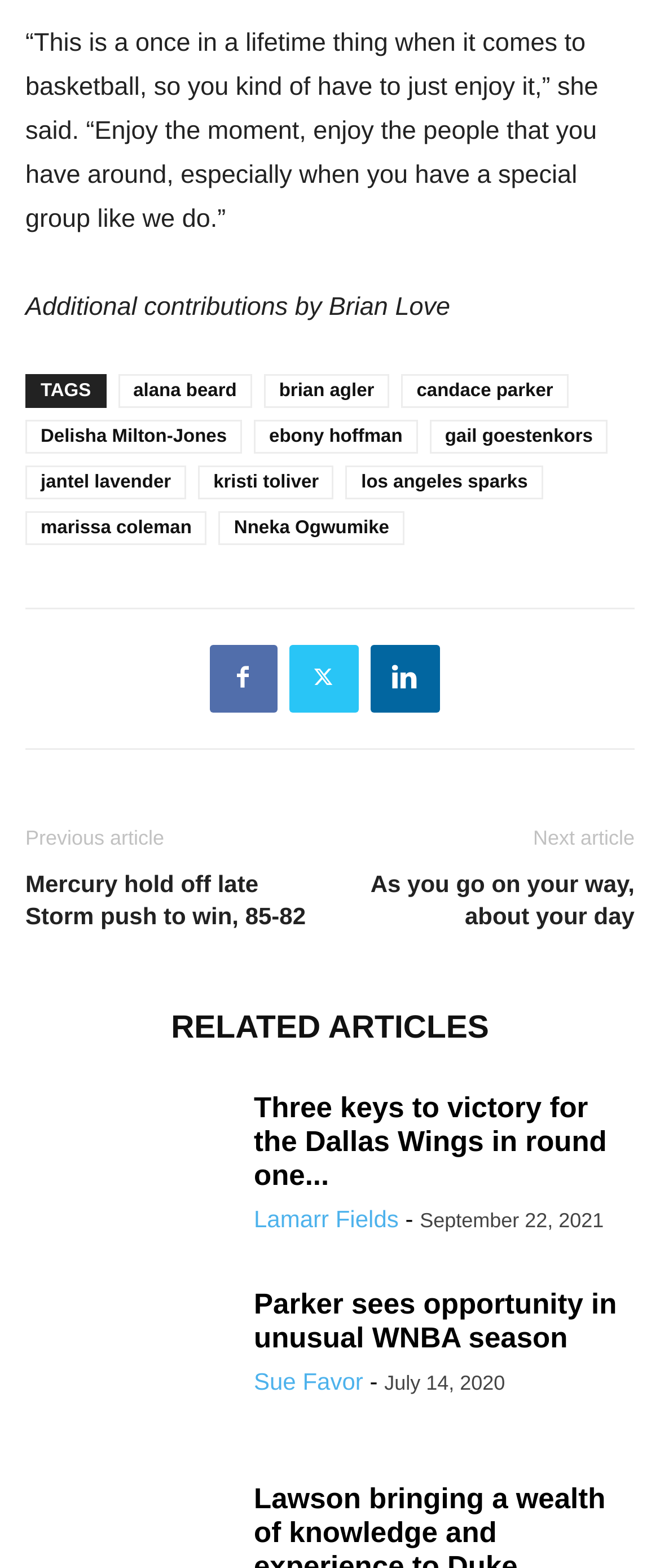Please locate the bounding box coordinates of the element that should be clicked to achieve the given instruction: "Read the 'RELATED ARTICLES' section".

[0.038, 0.641, 0.962, 0.67]